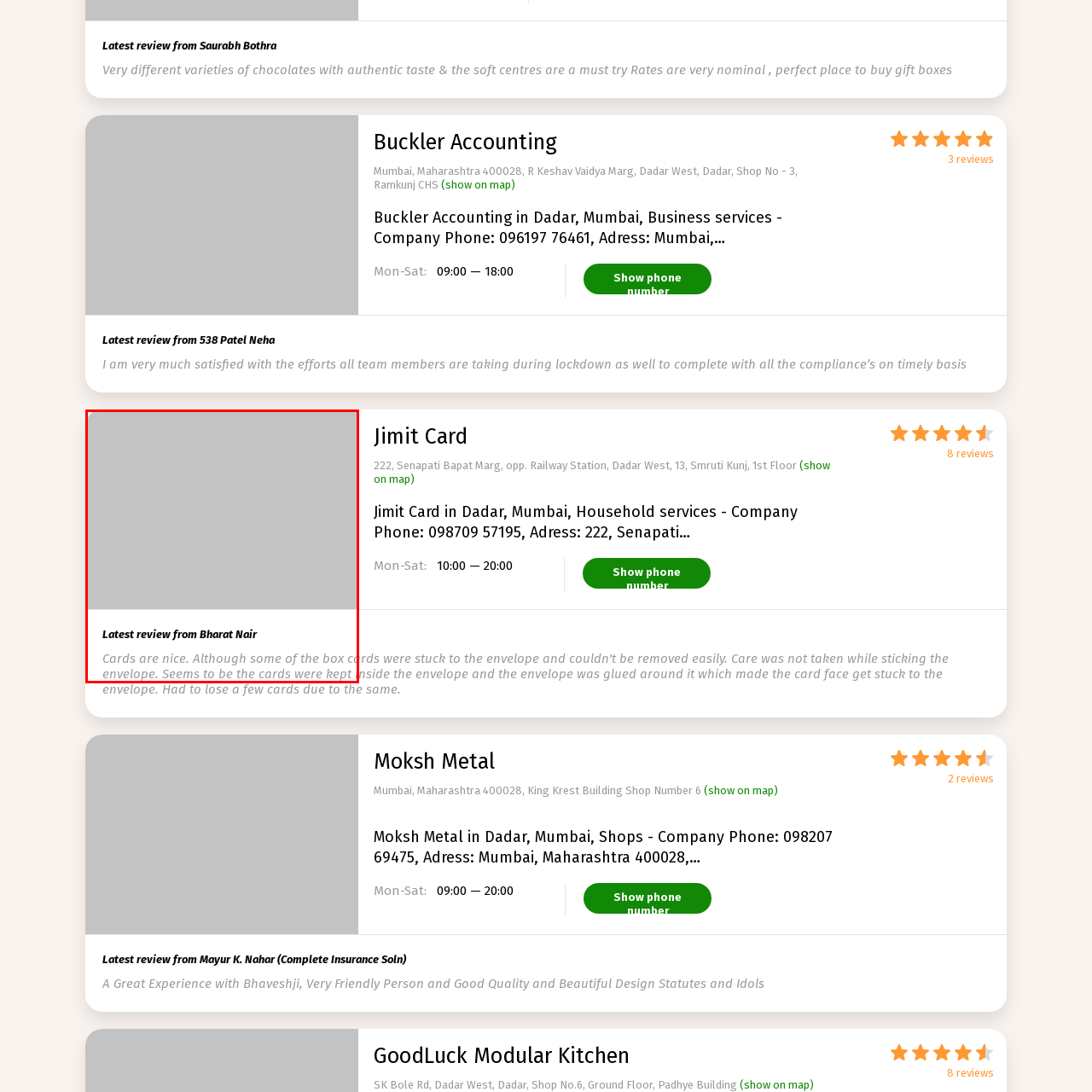Craft a detailed explanation of the image surrounded by the red outline.

This image showcases a review submitted by Bharat Nair regarding a service or product, likely related to greeting cards. The review highlights the positive attributes of the cards, emphasizing their quality with phrases like "Cards are nice." However, it also mentions a concern about the condition of some cards, noting that they appeared to be kept in their packaging for an extended period. This suggests a potential issue with the preservation of the product, specifically indicating that some cards were affected by storage in their envelopes. Overall, while the review reflects satisfaction with the cards themselves, it also calls attention to an area for improvement regarding their presentation or storage.